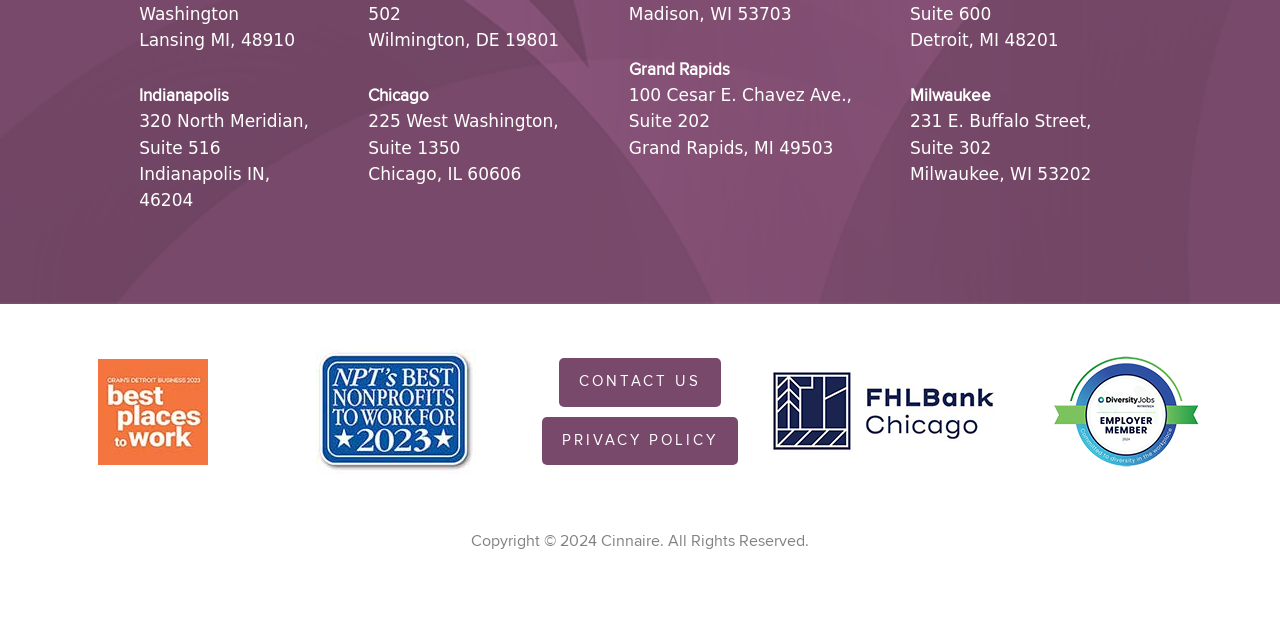What is the year of the copyright statement?
Please look at the screenshot and answer using one word or phrase.

2024